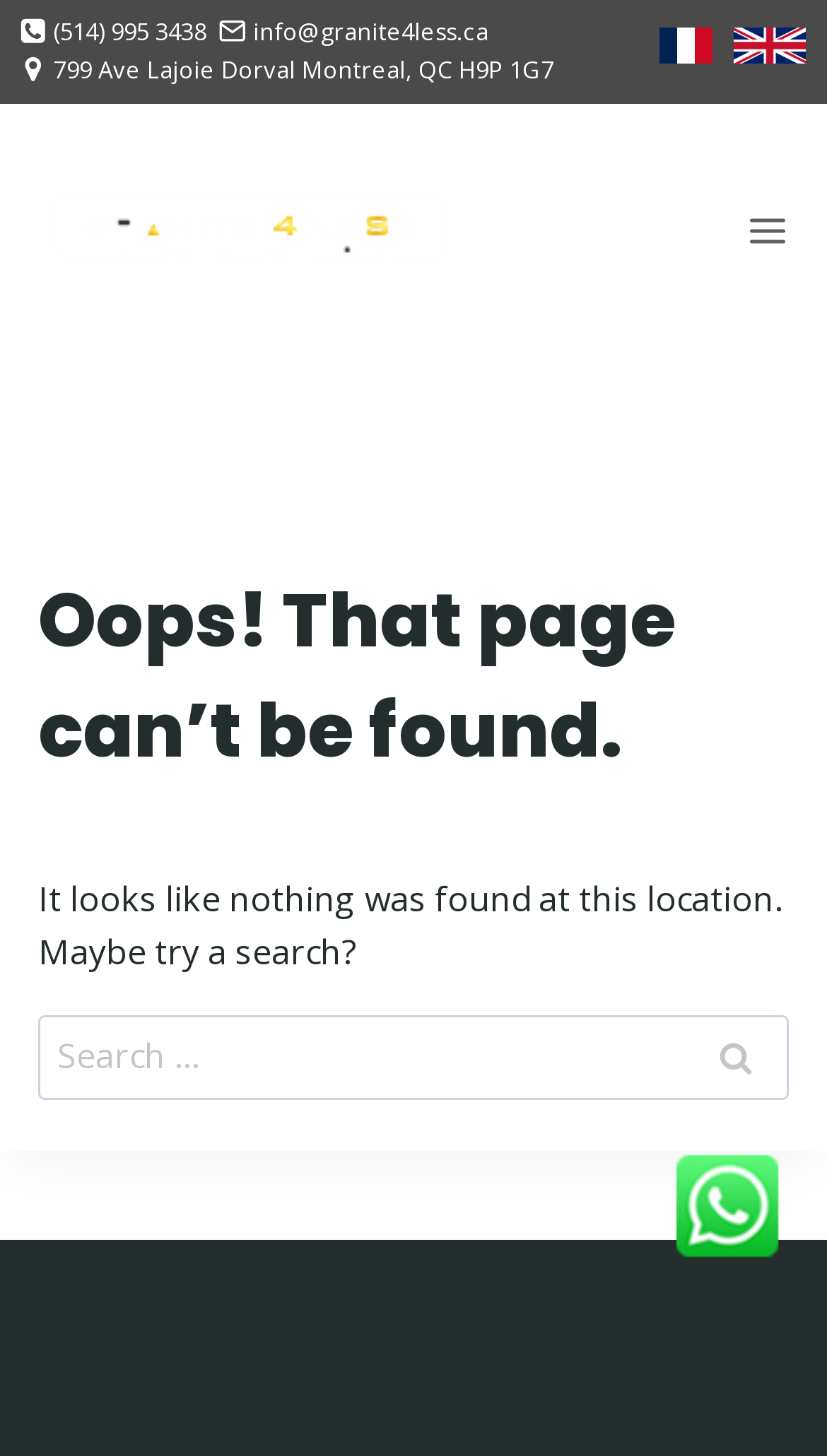Locate the coordinates of the bounding box for the clickable region that fulfills this instruction: "Call the phone number".

[0.022, 0.012, 0.249, 0.031]